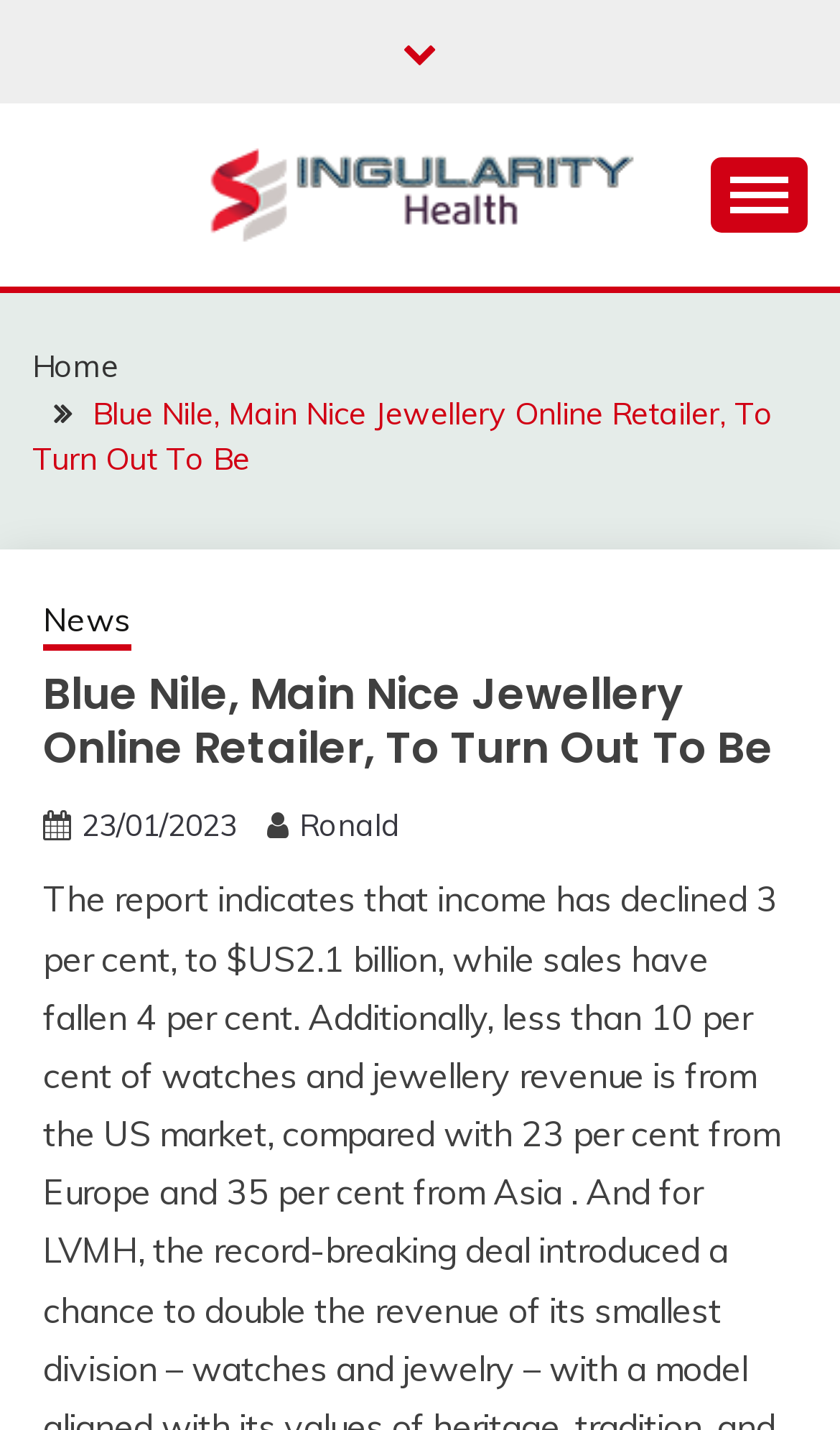What is the category of the news article? Please answer the question using a single word or phrase based on the image.

Health News